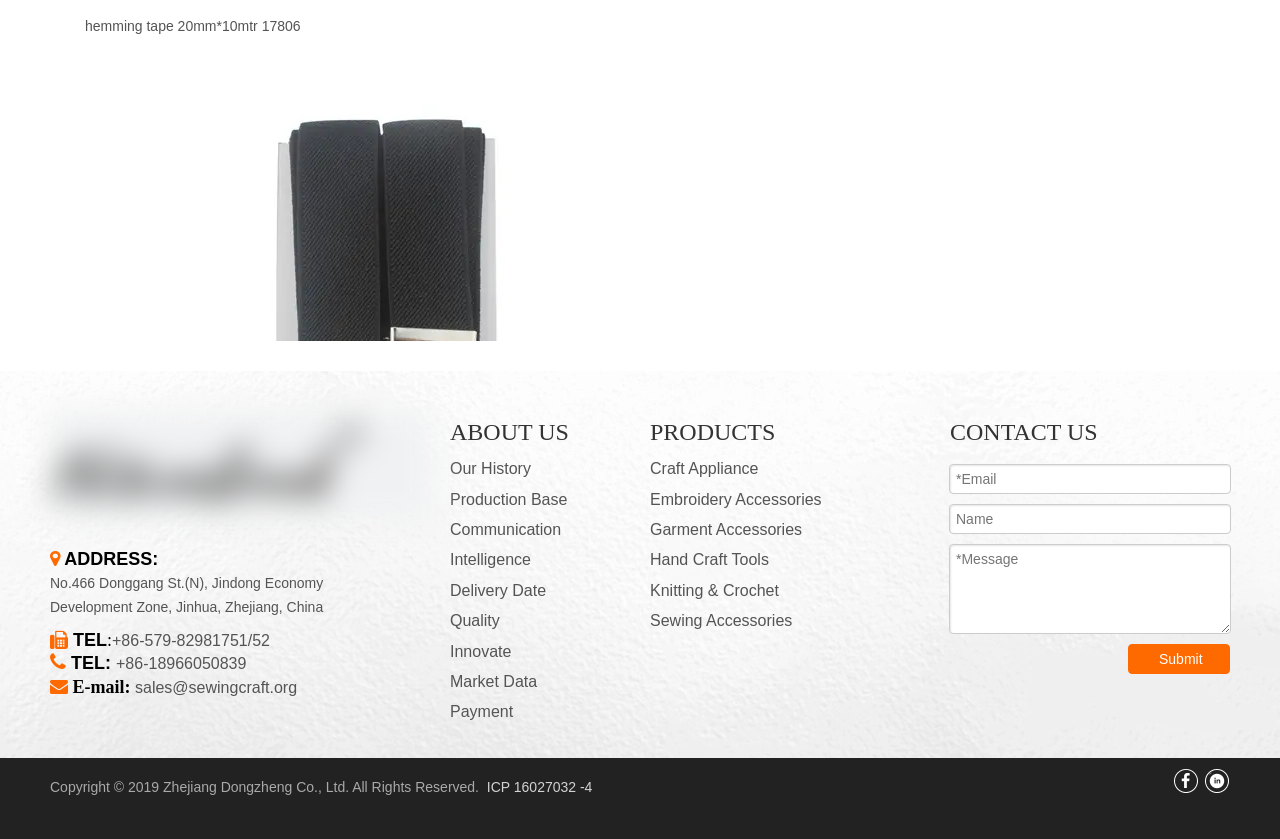Determine the bounding box coordinates for the clickable element required to fulfill the instruction: "Click the 'Submit' button". Provide the coordinates as four float numbers between 0 and 1, i.e., [left, top, right, bottom].

[0.881, 0.768, 0.961, 0.804]